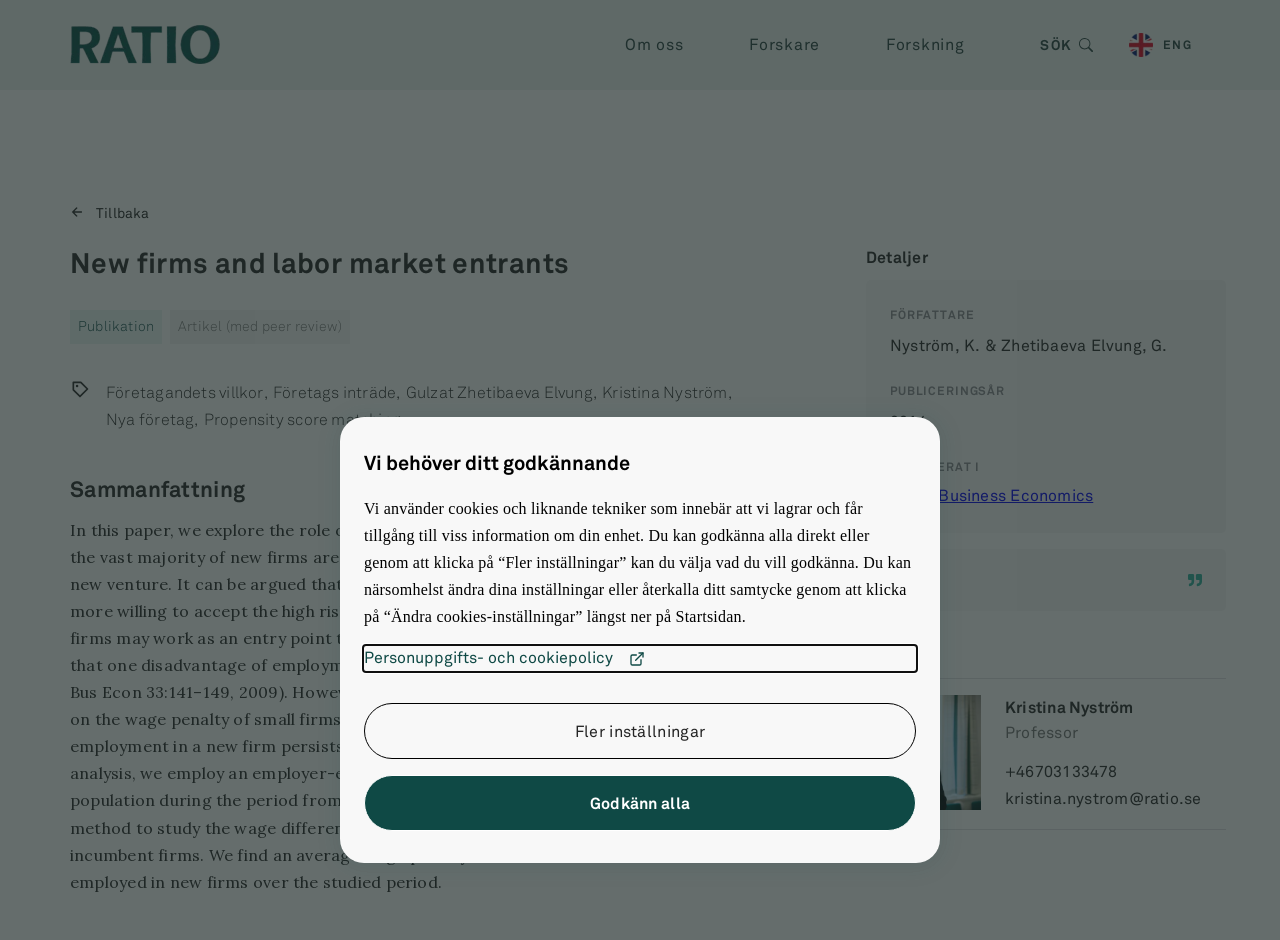Construct a thorough caption encompassing all aspects of the webpage.

This webpage is about a research paper titled "New firms and labor market entrants" from Ratio, a research institute. At the top of the page, there are several buttons and links, including "Om oss" (About us), "Forskare" (Researchers), "Forskning" (Research), and a search button. To the right of these buttons, there is an English flag icon, which suggests that the website is available in English.

Below the top navigation, there is a header section with a heading "New firms and labor market entrants" and several static text elements, including "Publikation" (Publication), "Artikel (med peer review)" (Article with peer review), and "Företagandets villkor" (Conditions for entrepreneurship). There is also an image and several author names, including Gulzat Zhetibaeva Elvung and Kristina Nyström.

The main content of the page is divided into several sections. The first section is a summary of the research paper, which discusses the role of new firms as an entry point to the labor market. The text is quite long and provides details about the research methodology and findings.

Below the summary, there are several headings, including "Detaljer" (Details), "FÖRFATTARE" (Authors), "PUBLICERINGSÅR" (Year of publication), and "PUBLICERAT I" (Published in). The authors' names and the publication year are listed, and there is a link to the publication "Small Business Economics".

There is also a "Citera" (Cite) button and a "Relaterat" (Related) section, which contains a link to a related article. The related article has a heading with the author's name, Kristina Nyström, and provides her title, phone number, and email address.

Finally, there is a modal dialog box that appears to request the user's consent for the use of cookies and similar technologies. The dialog box has a heading, a static text element that explains the purpose of the cookies, and two buttons, "Fler inställningar" (More settings) and "Godkänn alla" (Accept all). There is also a link to the website's privacy and cookie policy.